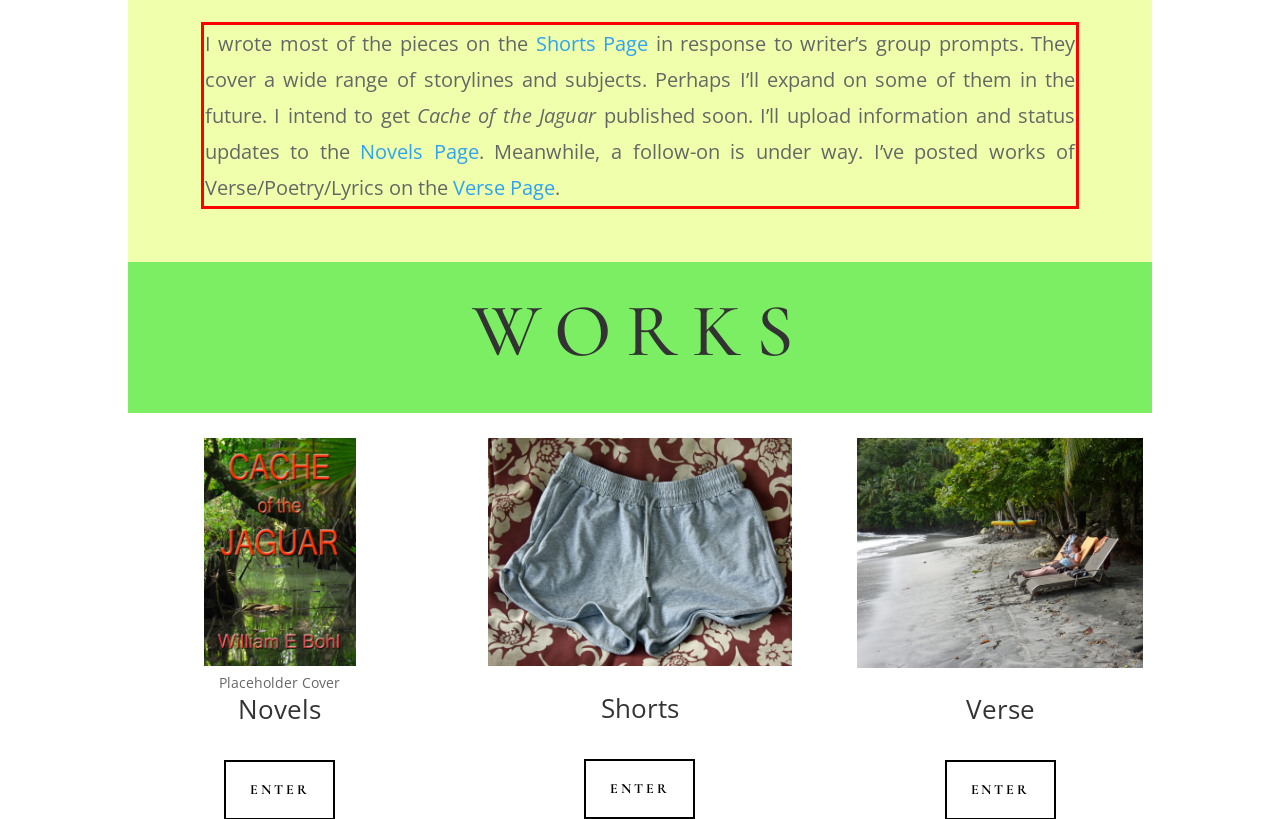The screenshot provided shows a webpage with a red bounding box. Apply OCR to the text within this red bounding box and provide the extracted content.

I wrote most of the pieces on the Shorts Page in response to writer’s group prompts. They cover a wide range of storylines and subjects. Perhaps I’ll expand on some of them in the future. I intend to get Cache of the Jaguar published soon. I’ll upload information and status updates to the Novels Page. Meanwhile, a follow-on is under way. I’ve posted works of Verse/Poetry/Lyrics on the Verse Page.